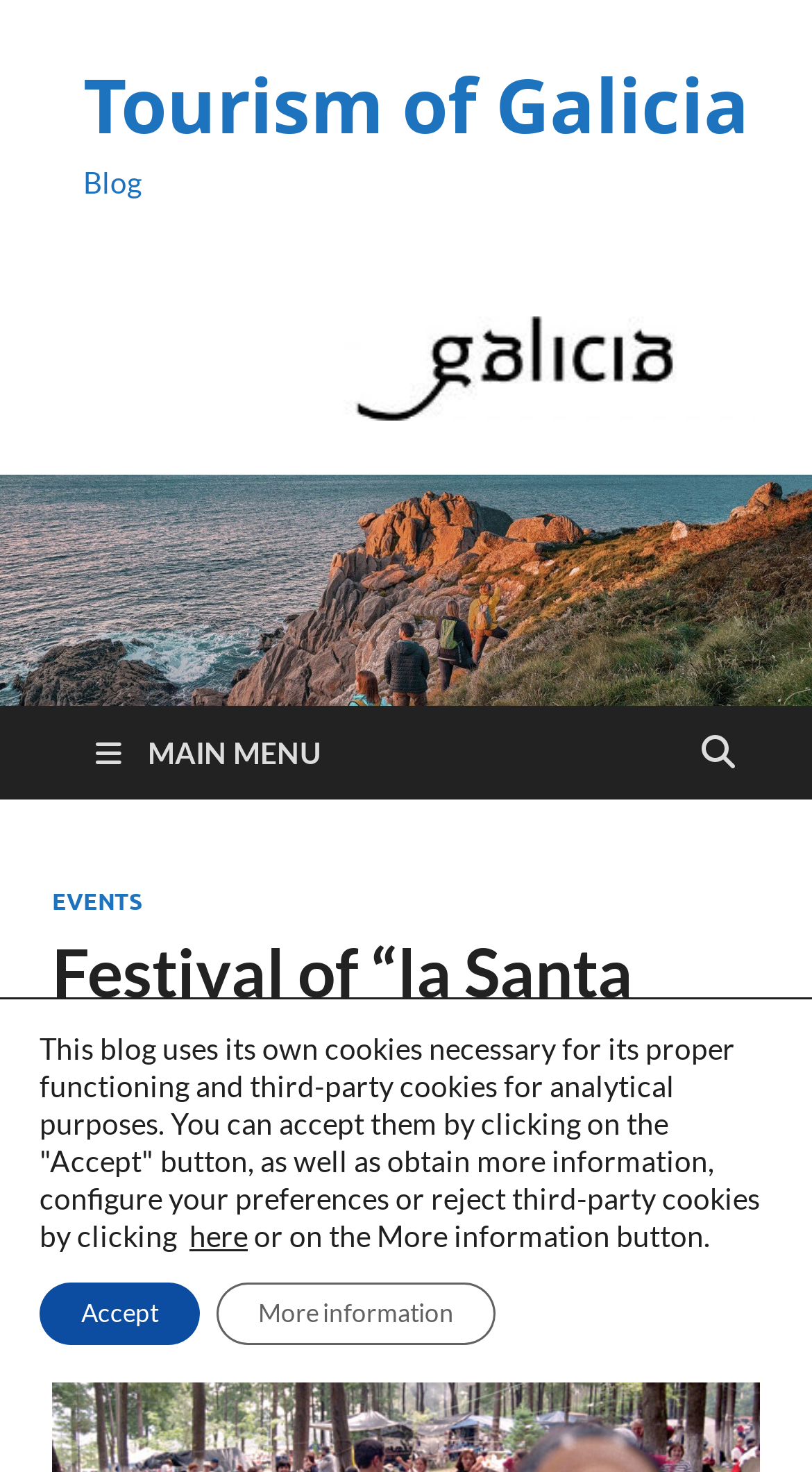Highlight the bounding box coordinates of the element you need to click to perform the following instruction: "view blog."

[0.103, 0.111, 0.174, 0.135]